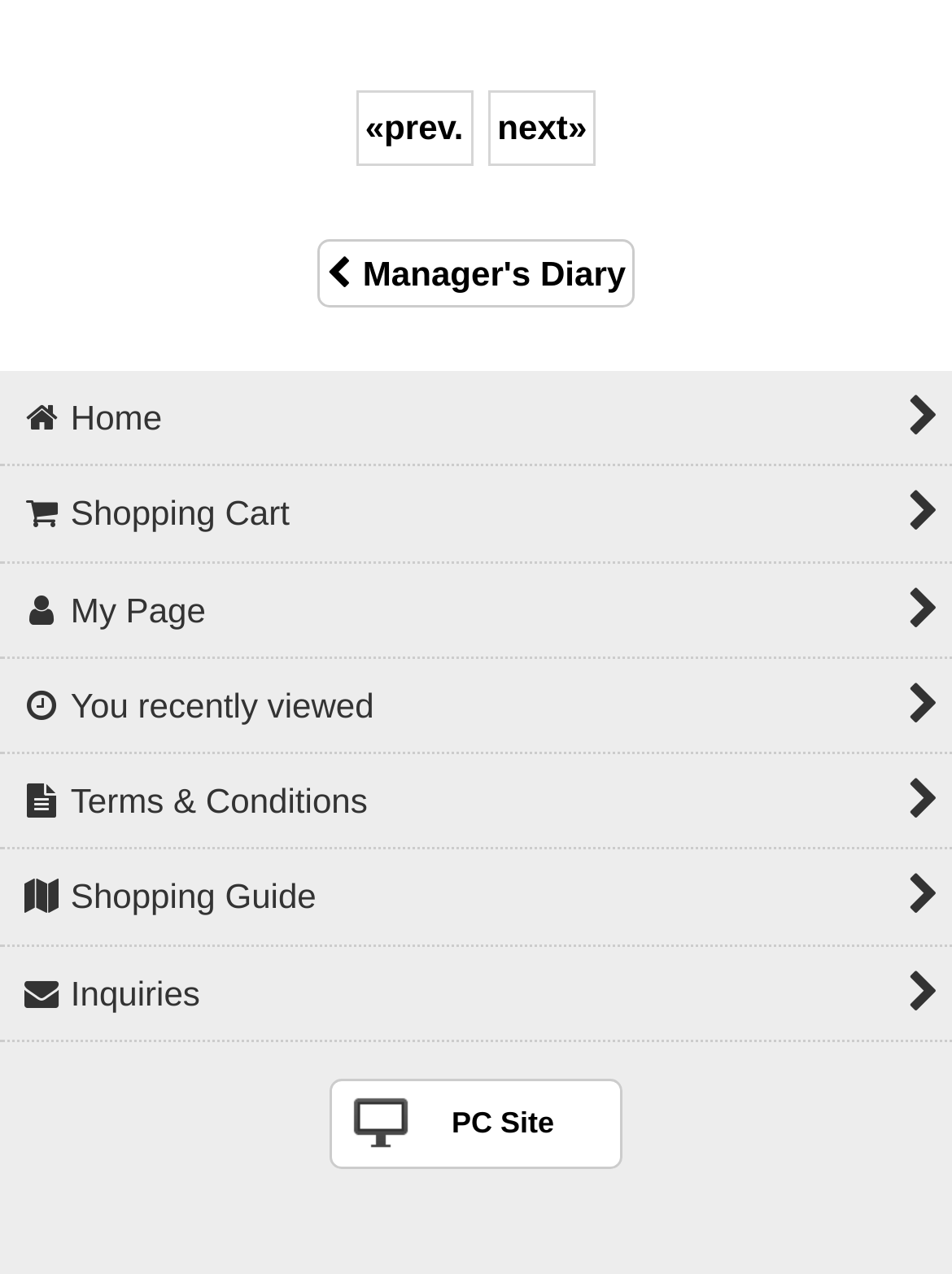Is there a link to 'Manager's Diary'?
Please provide a single word or phrase as the answer based on the screenshot.

Yes